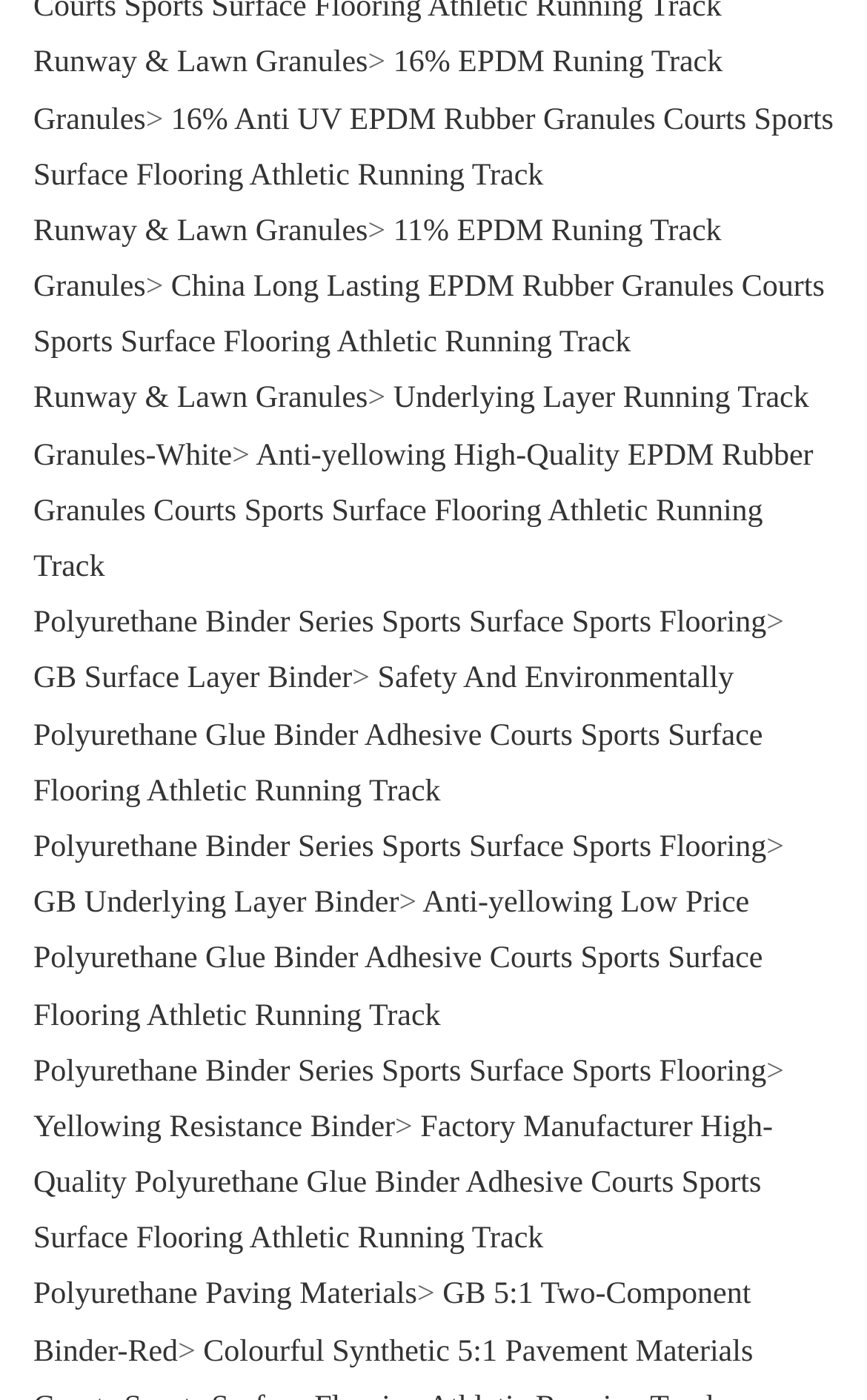Please provide the bounding box coordinate of the region that matches the element description: Register. Coordinates should be in the format (top-left x, top-left y, bottom-right x, bottom-right y) and all values should be between 0 and 1.

None